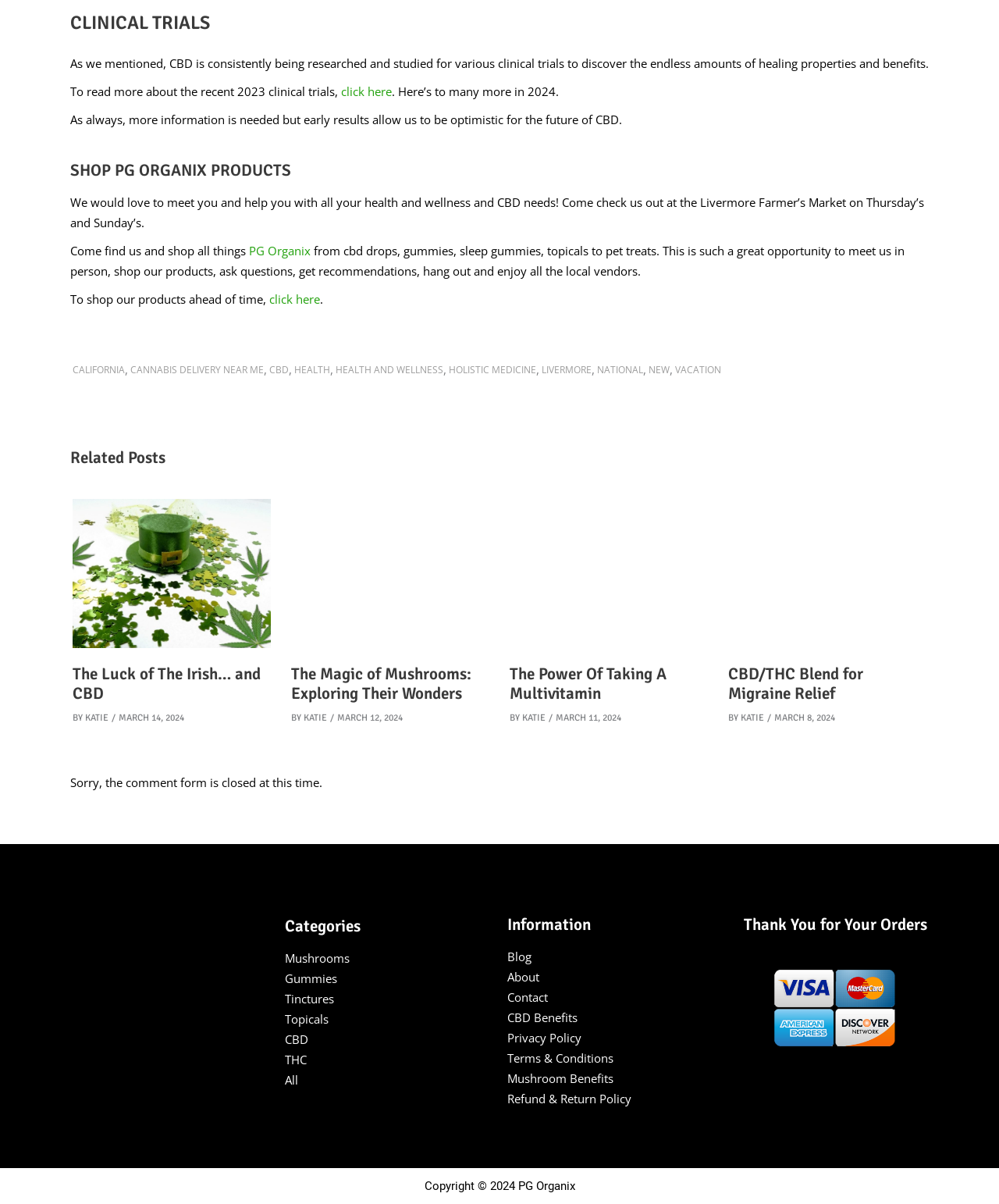Determine the bounding box coordinates of the clickable element to complete this instruction: "explore the related post 'The Luck of The Irish… and CBD'". Provide the coordinates in the format of four float numbers between 0 and 1, [left, top, right, bottom].

[0.073, 0.415, 0.271, 0.538]